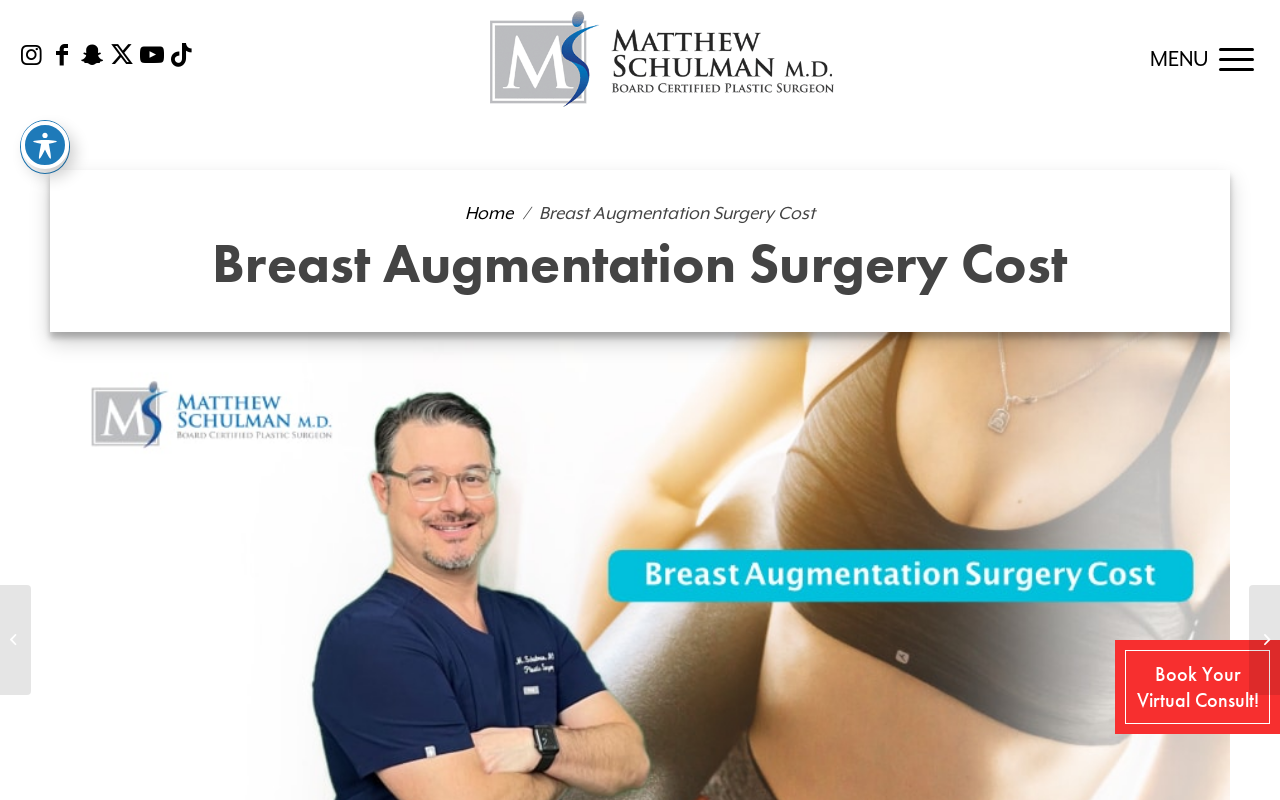Can you specify the bounding box coordinates for the region that should be clicked to fulfill this instruction: "Visit Matthew Schulman, M.D.'s homepage".

[0.383, 0.0, 0.652, 0.148]